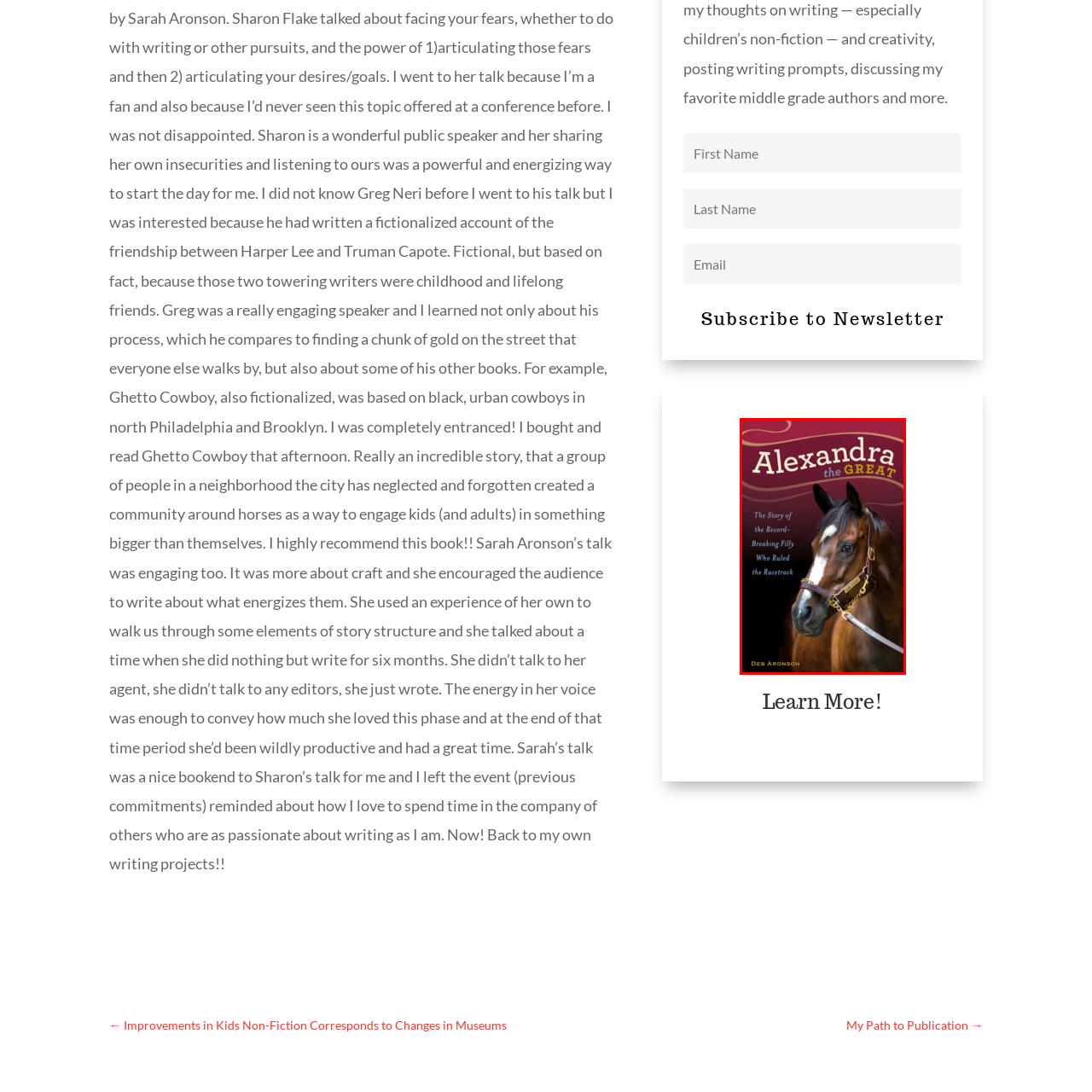What is the color of the background?
Please analyze the segment of the image inside the red bounding box and respond with a single word or phrase.

Maroon